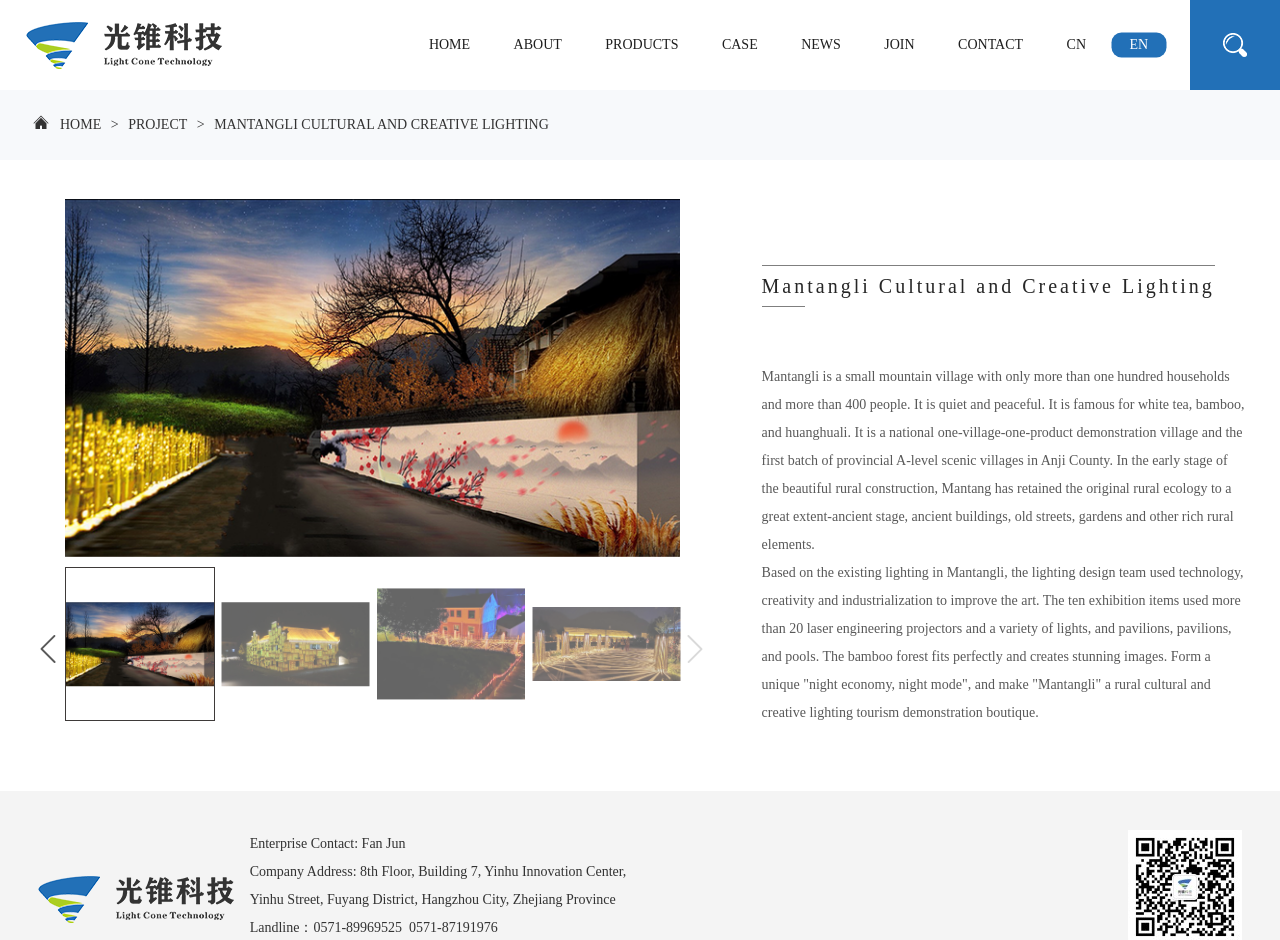What is the address of the company?
Refer to the image and provide a one-word or short phrase answer.

8th Floor, Building 7, Yinhu Innovation Center, Yinhu Street, Fuyang District, Hangzhou City, Zhejiang Province